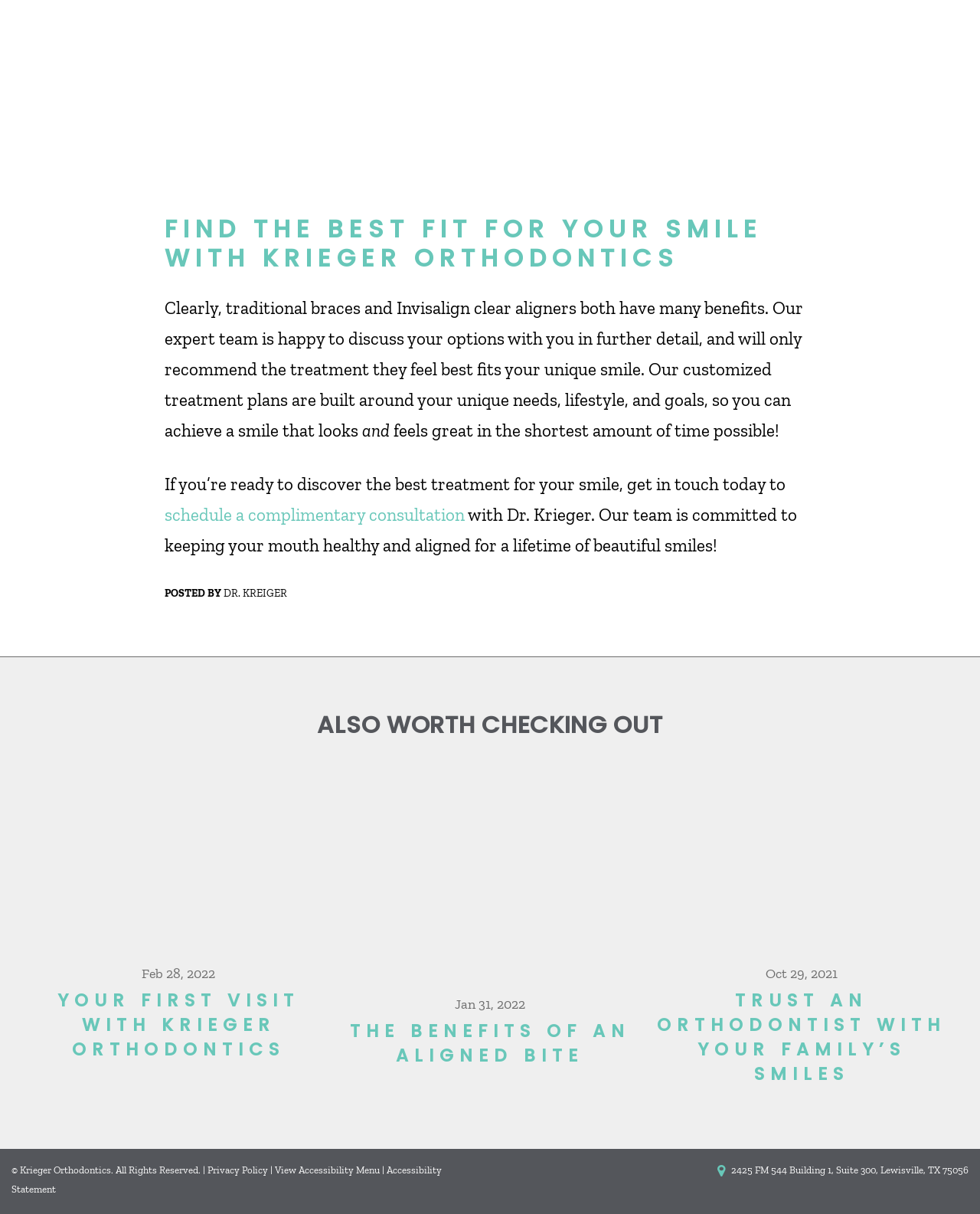Please identify the bounding box coordinates of the area that needs to be clicked to fulfill the following instruction: "Go to the jobs page."

None